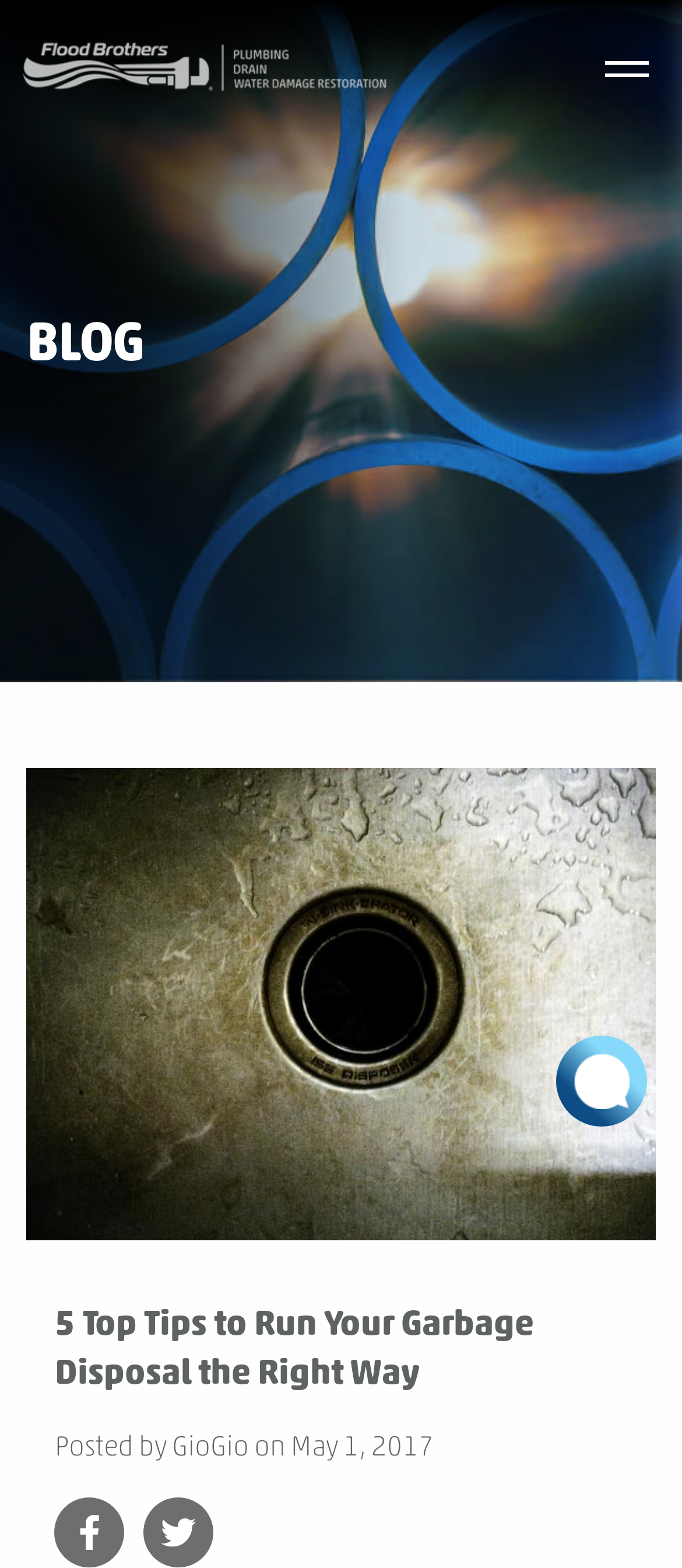What is the logo of the company?
Using the screenshot, give a one-word or short phrase answer.

Flood Brothers Logo